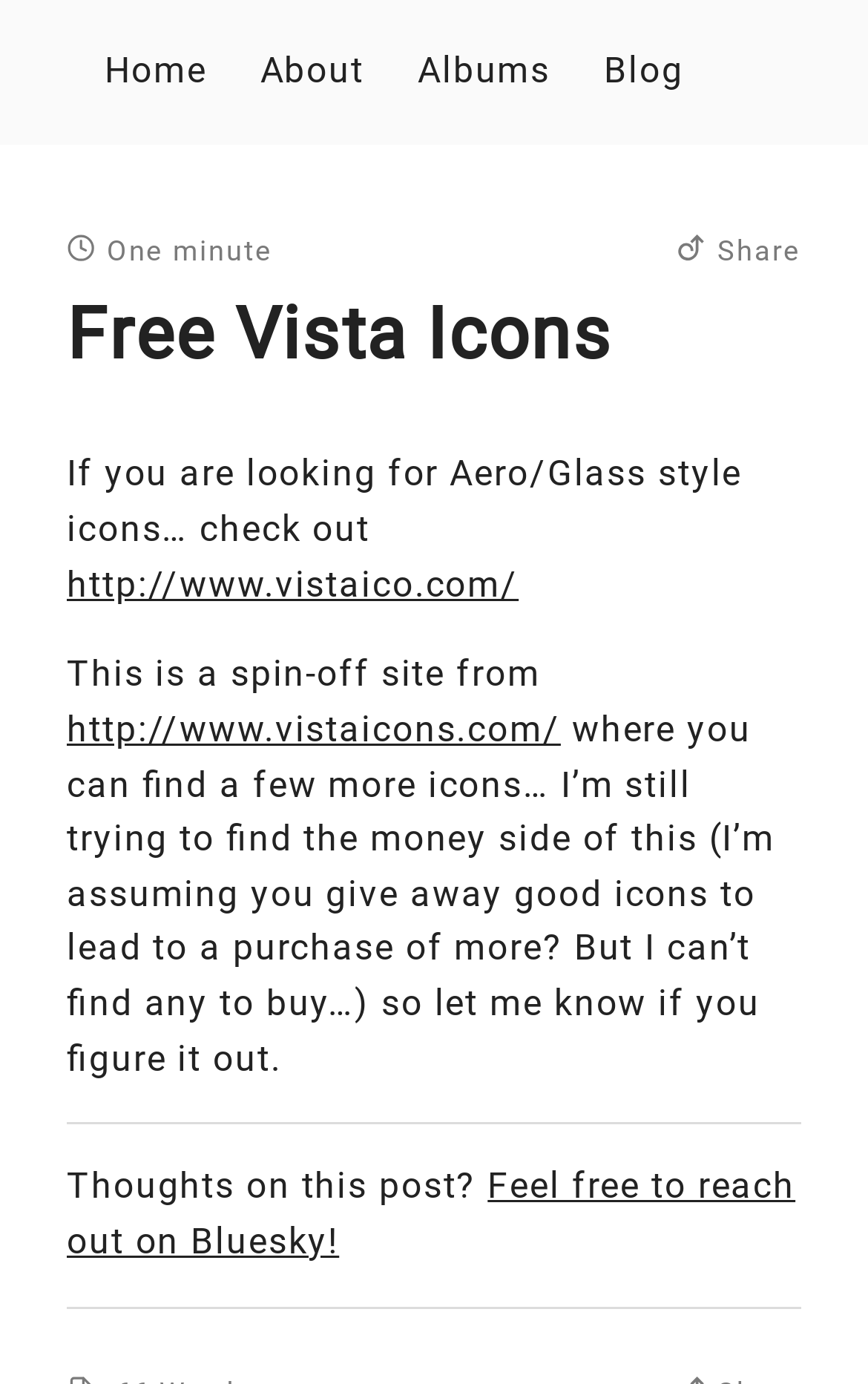Please provide a comprehensive answer to the question below using the information from the image: What is the alternative platform to reach out to the author?

The alternative platform to reach out to the author can be determined by reading the link 'Feel free to reach out on Bluesky!' which indicates that Bluesky is the alternative platform to reach out to the author.